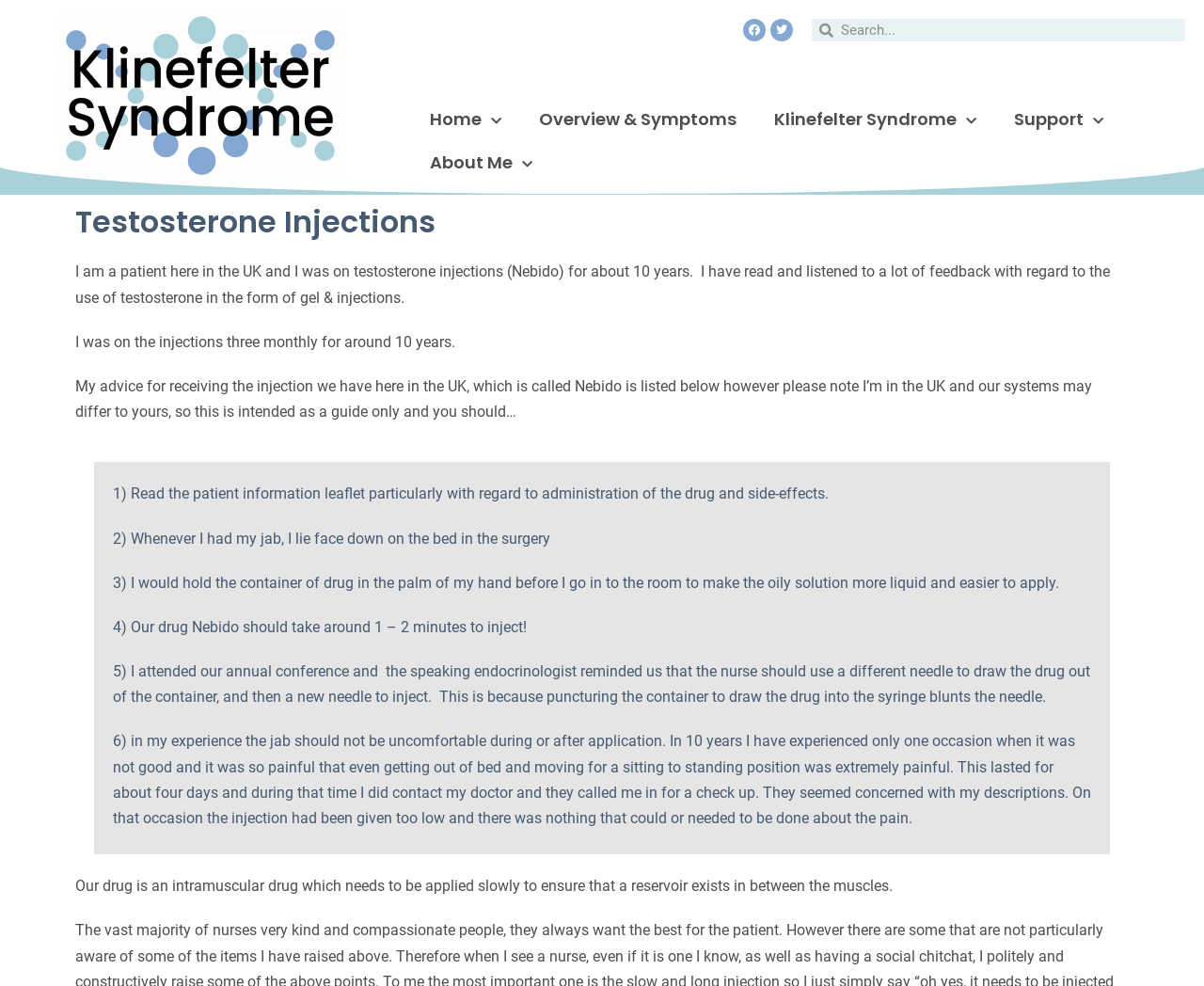Pinpoint the bounding box coordinates of the clickable element needed to complete the instruction: "Click on the Facebook link". The coordinates should be provided as four float numbers between 0 and 1: [left, top, right, bottom].

[0.617, 0.019, 0.636, 0.042]